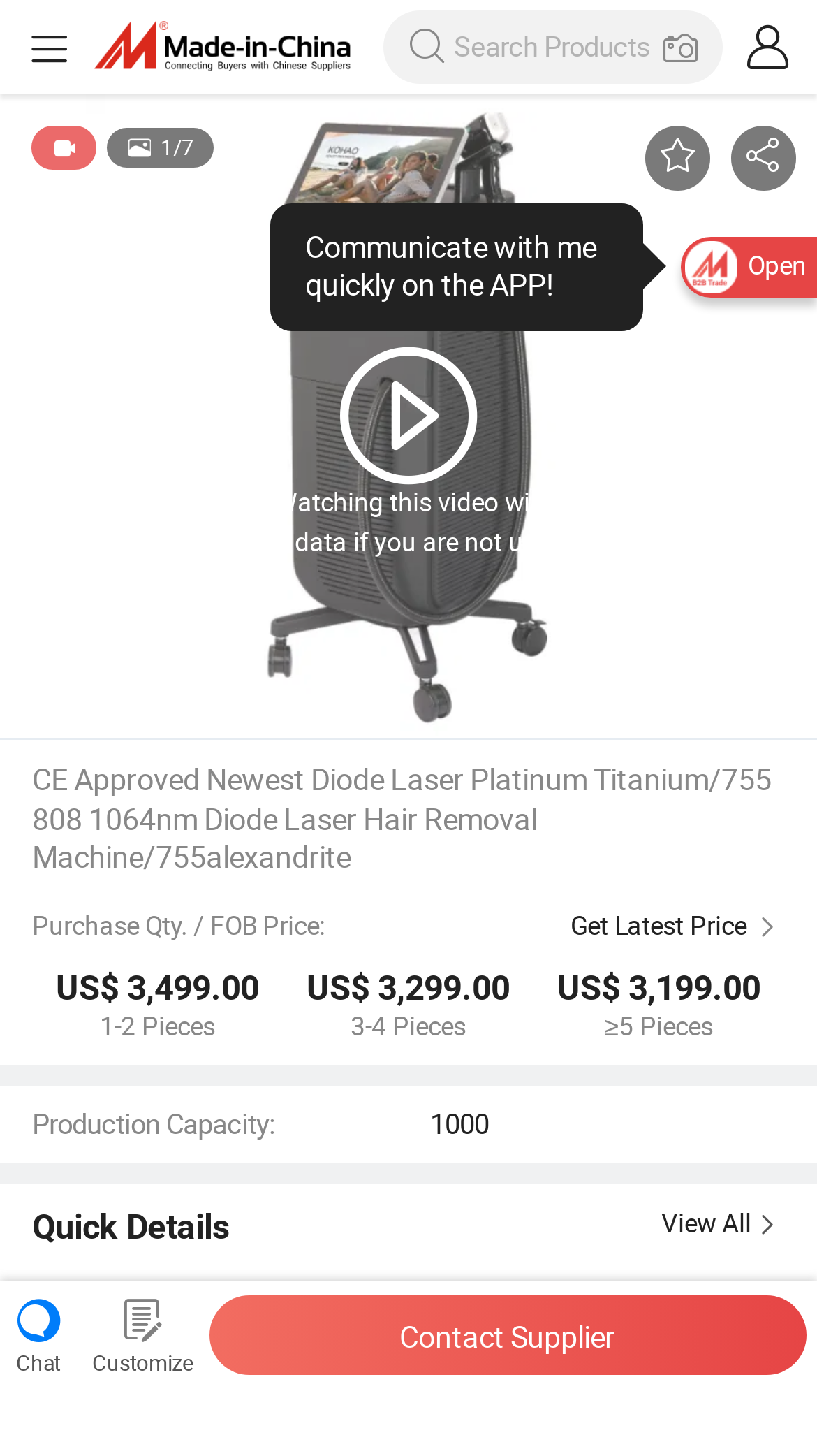Please identify the bounding box coordinates of the element's region that I should click in order to complete the following instruction: "Get the latest price". The bounding box coordinates consist of four float numbers between 0 and 1, i.e., [left, top, right, bottom].

[0.698, 0.625, 0.961, 0.648]